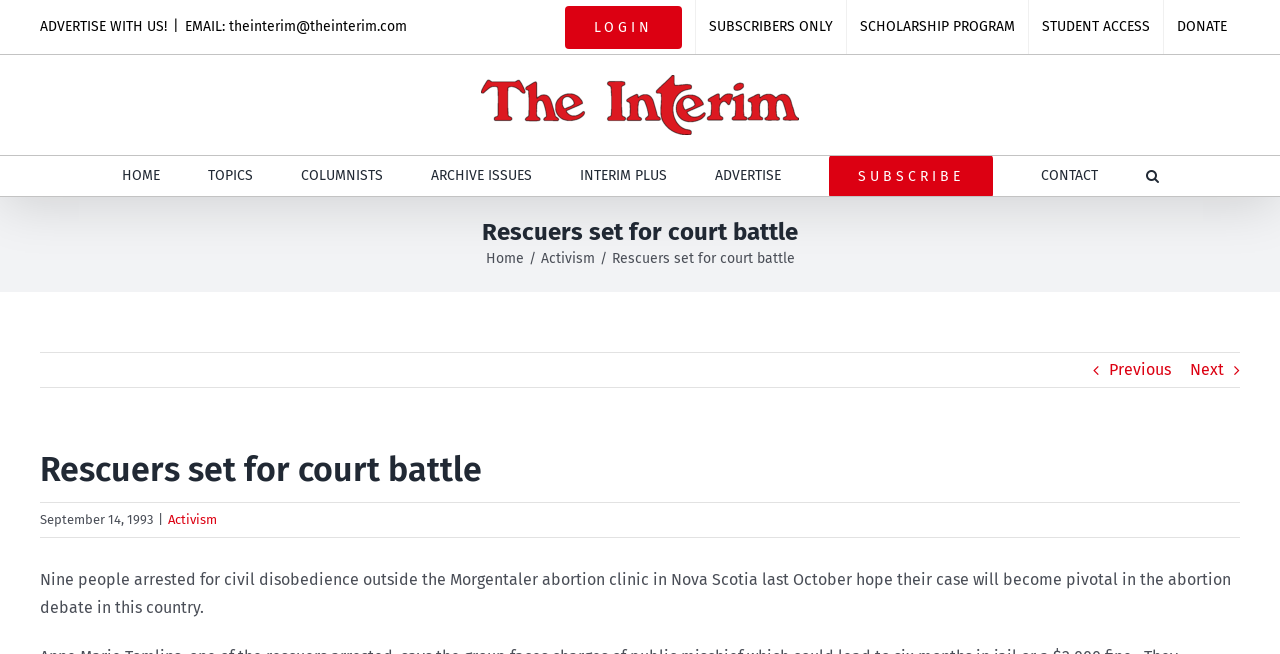Identify the bounding box of the UI element that matches this description: "alt="The Interim Logo"".

[0.376, 0.115, 0.624, 0.206]